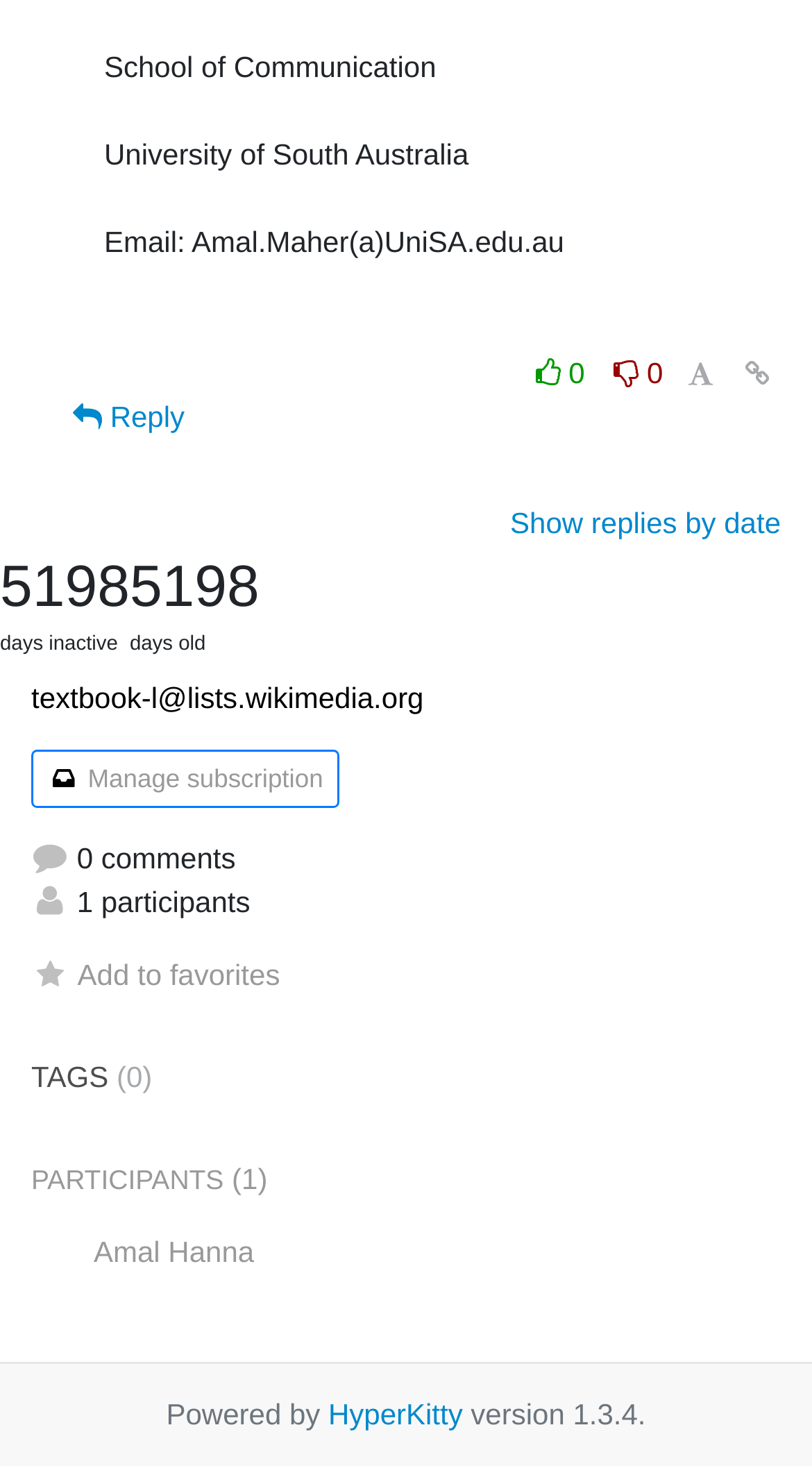Please identify the coordinates of the bounding box that should be clicked to fulfill this instruction: "Visit HyperKitty website".

[0.404, 0.953, 0.57, 0.975]